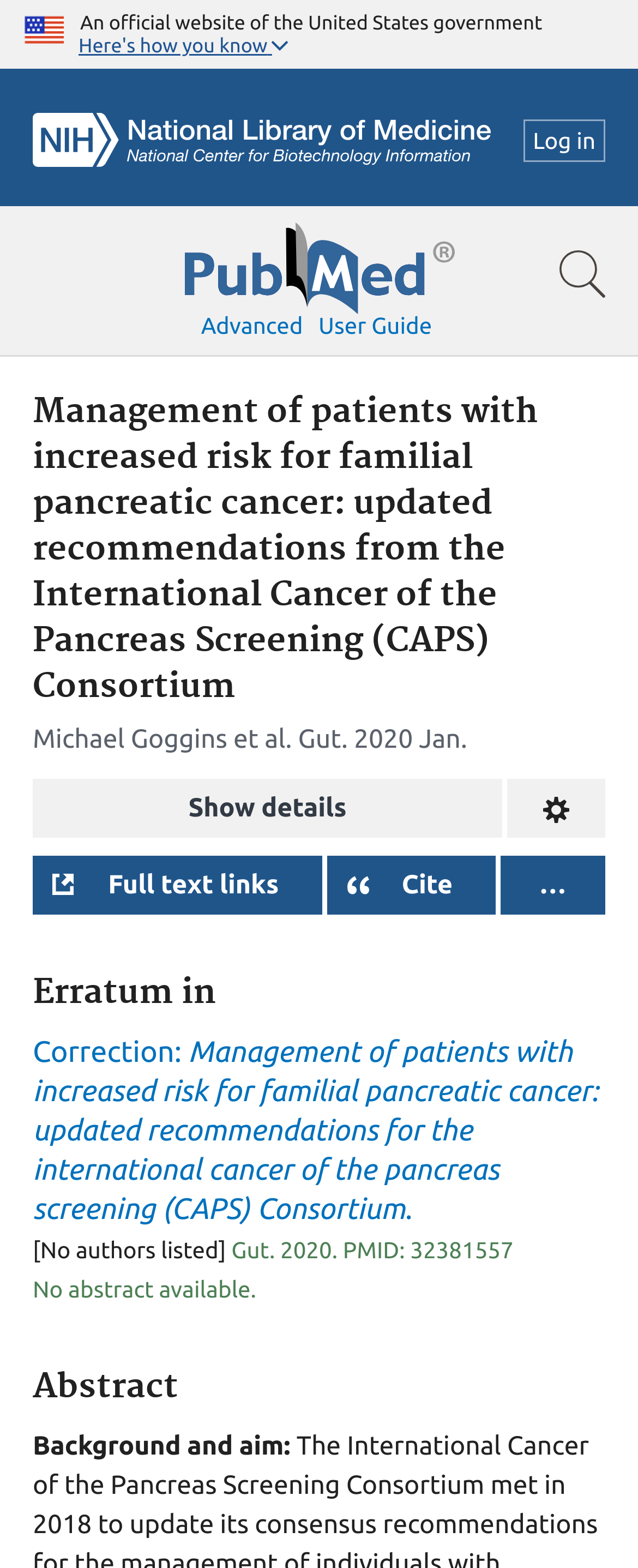What is the purpose of the 'Show search bar' button?
Give a detailed and exhaustive answer to the question.

The 'Show search bar' button is located next to the search input field, and its purpose is to toggle the visibility of the search bar. This can be inferred from the button's description and its proximity to the search input field.